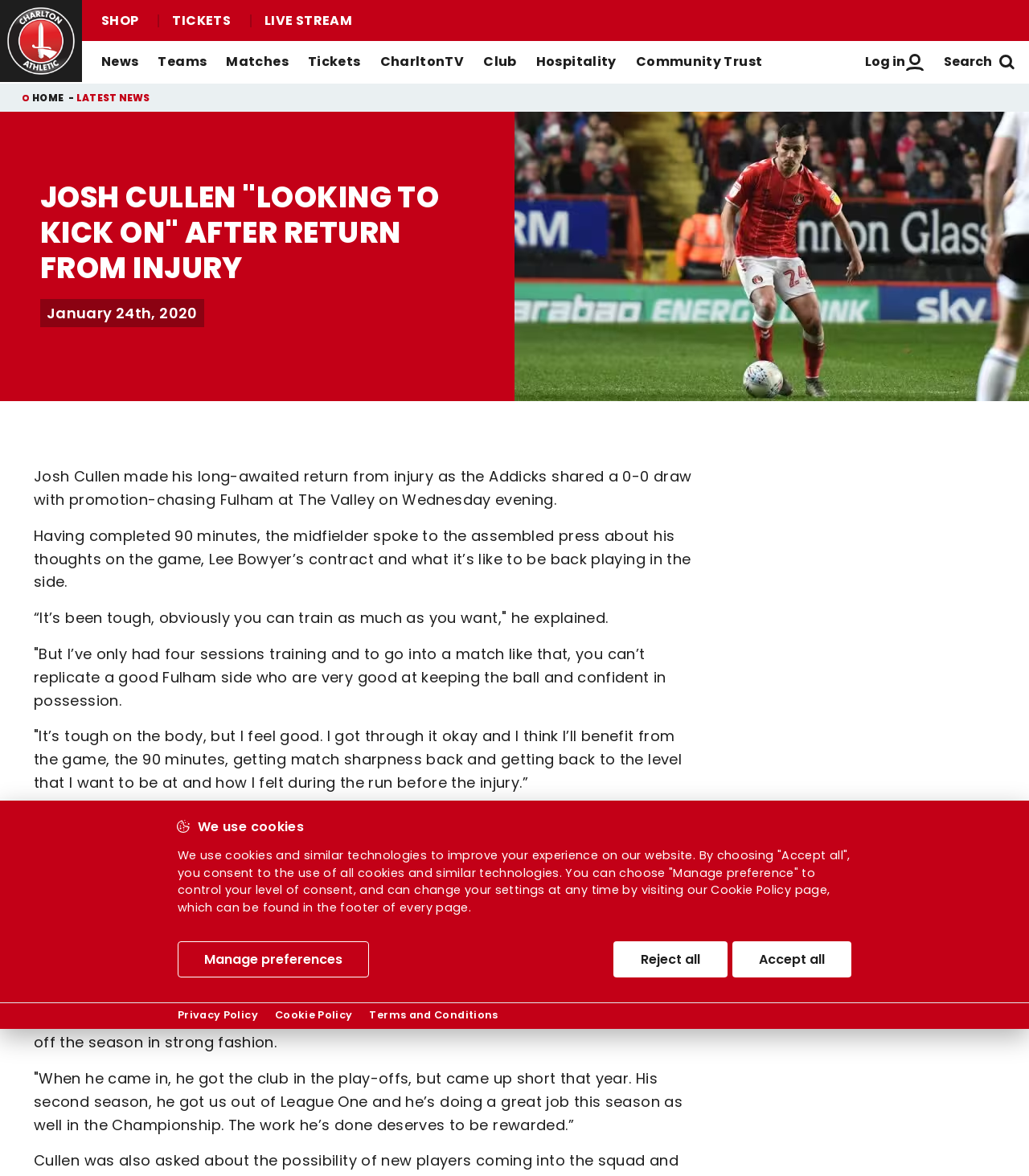How many types of season tickets are mentioned?
Based on the image, give a one-word or short phrase answer.

2